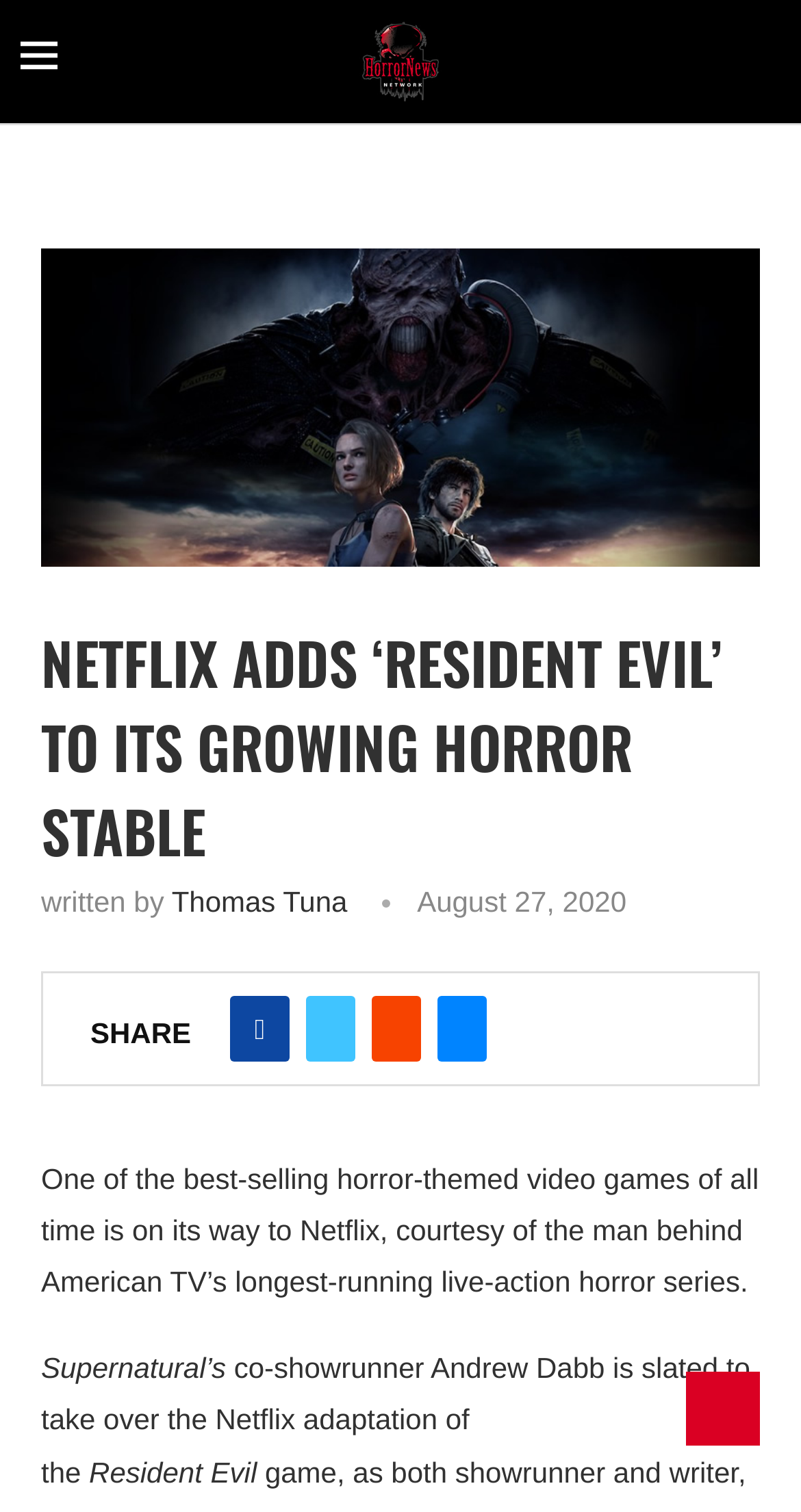Answer the question in a single word or phrase:
What is the name of the horror series mentioned in the article?

Supernatural